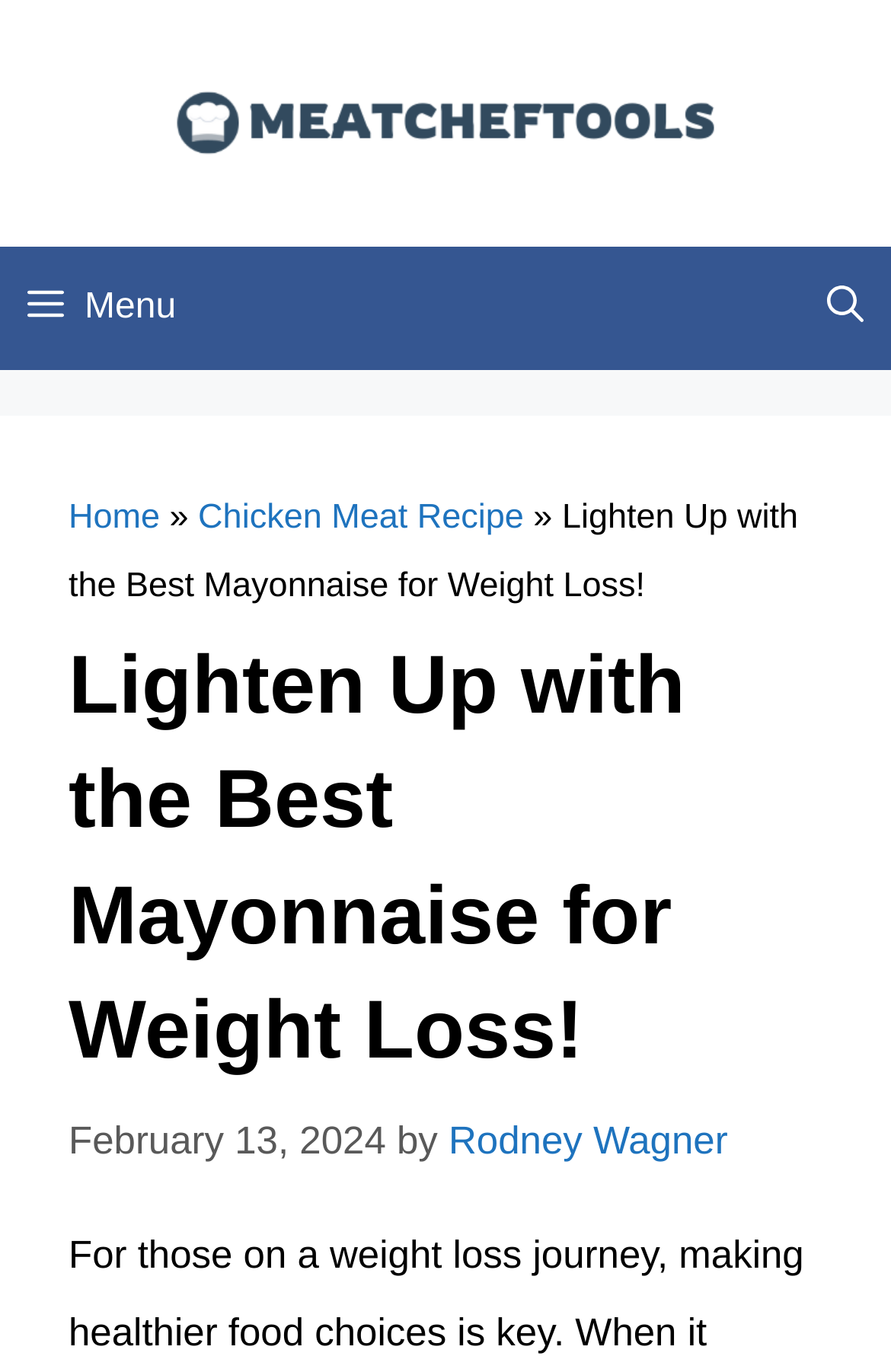Answer the question in one word or a short phrase:
What is the name of the website?

MeatChefTools